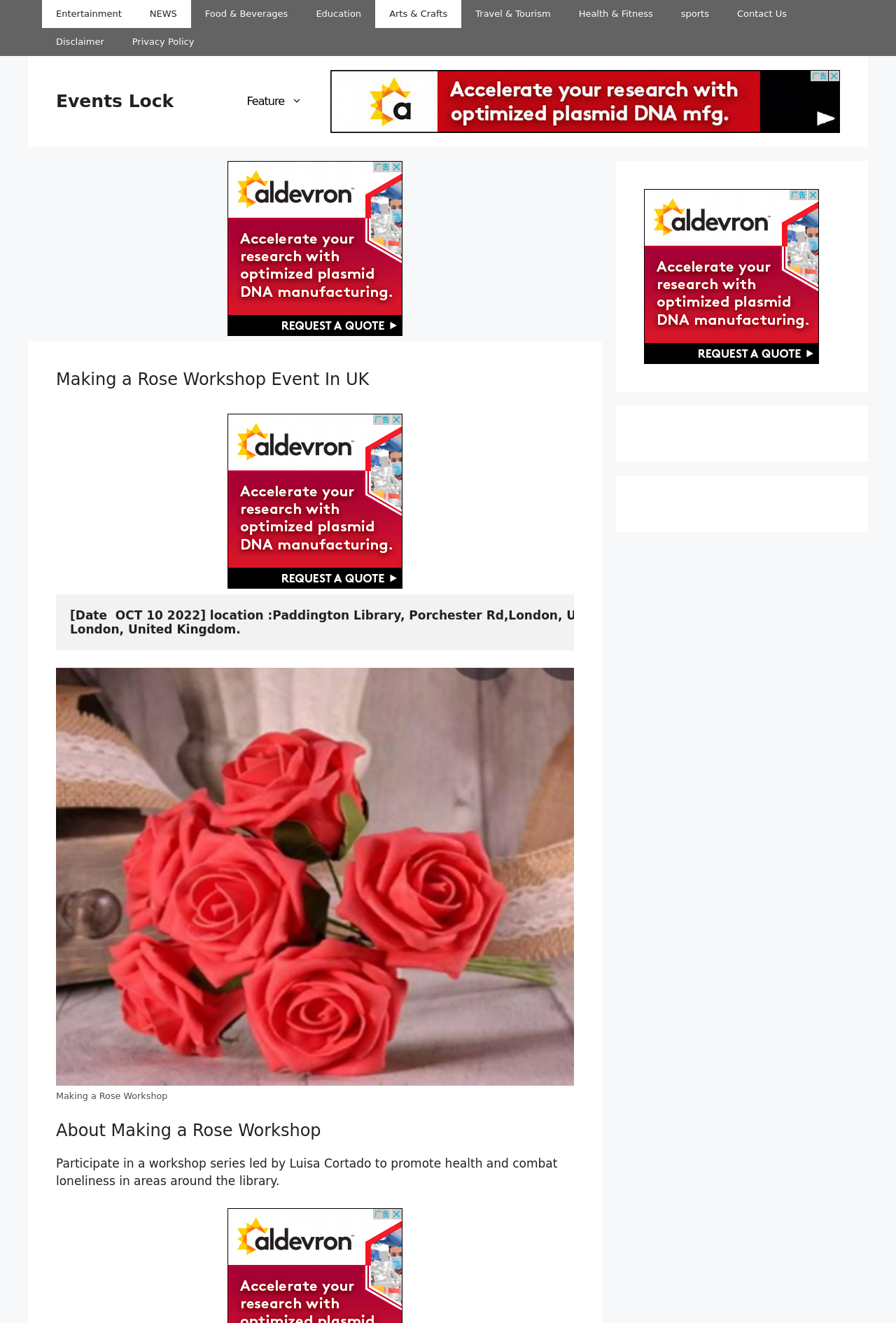Locate the bounding box coordinates of the UI element described by: "Health & Fitness". Provide the coordinates as four float numbers between 0 and 1, formatted as [left, top, right, bottom].

[0.63, 0.0, 0.744, 0.021]